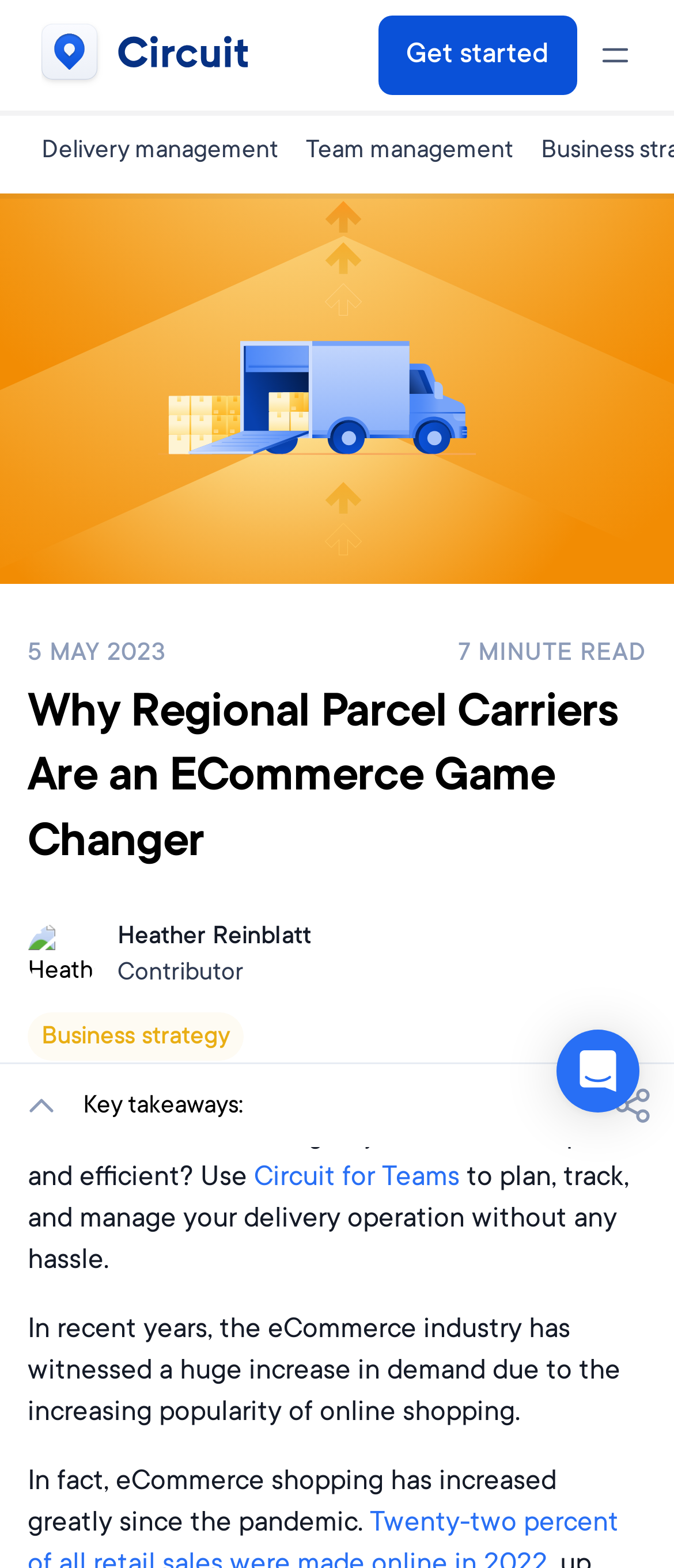Construct a comprehensive description capturing every detail on the webpage.

This webpage is about the benefits of regional parcel carriers for eCommerce businesses. At the top left corner, there is a Circuit logo, and next to it, a "Get started" link. On the top right corner, there is a "Menu" button that expands to reveal links to "Delivery management" and "Team management". 

Below the menu, there is a date "MAY 2023" and a text indicating that the article is a 7-minute read. The main heading "Why Regional Parcel Carriers Are an ECommerce Game Changer" is centered at the top of the page. 

Below the heading, there is a large image related to regional parcel carriers. The article starts with a question about making deliveries quick and efficient, and suggests using Circuit for Teams to plan, track, and manage delivery operations. 

The article then discusses the growth of the eCommerce industry and the increase in online shopping since the pandemic. There is an image of the contributor, Heather Reinblatt, on the left side of the page, along with a link to "Business strategy". 

On the right side of the page, there are several buttons with key takeaways from the article, including "What are regional parcel carriers?", "How do regional parcel carriers work?", and "6 benefits of regional parcel carriers for eCommerce". 

At the bottom of the page, there is a "Load Chat" button with a chat icon.